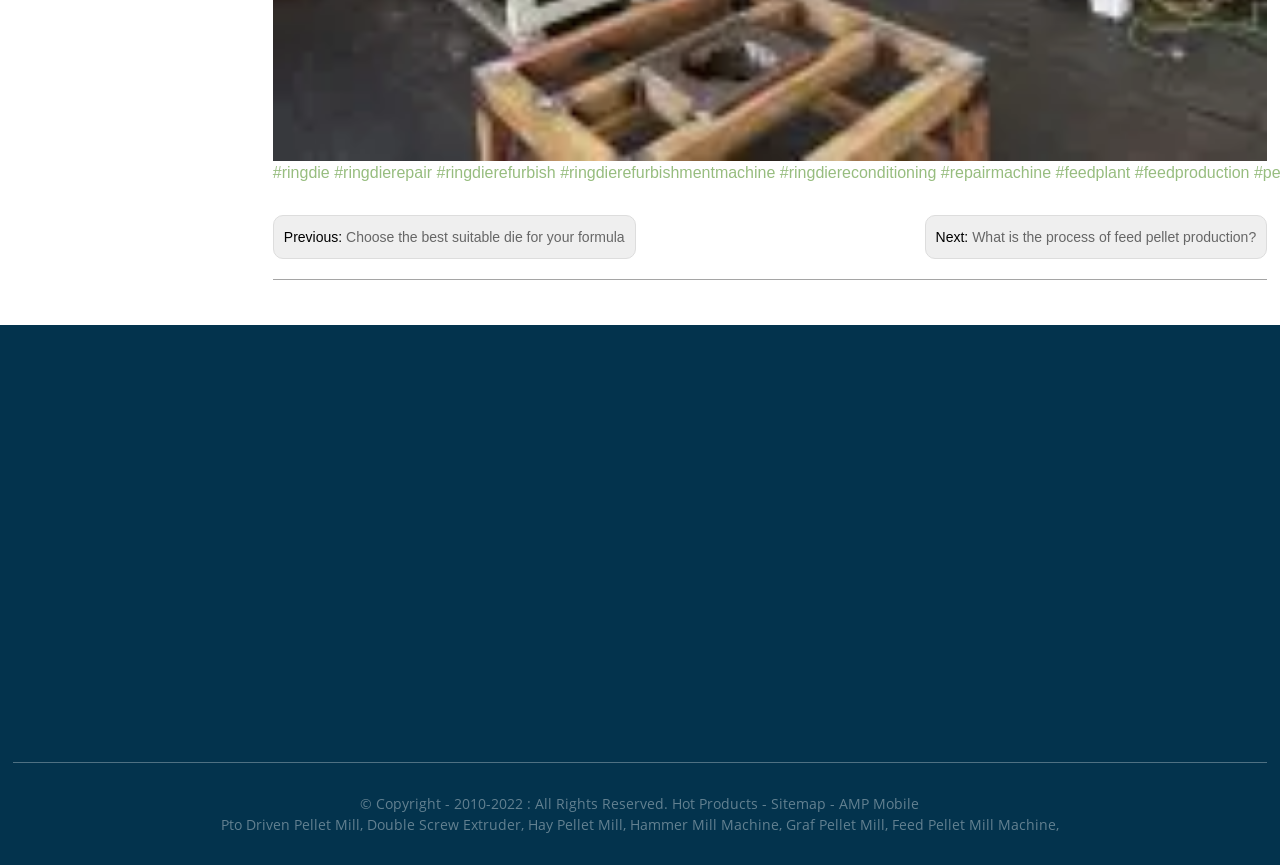Please indicate the bounding box coordinates for the clickable area to complete the following task: "Visit the Hot Products page". The coordinates should be specified as four float numbers between 0 and 1, i.e., [left, top, right, bottom].

[0.525, 0.918, 0.593, 0.94]